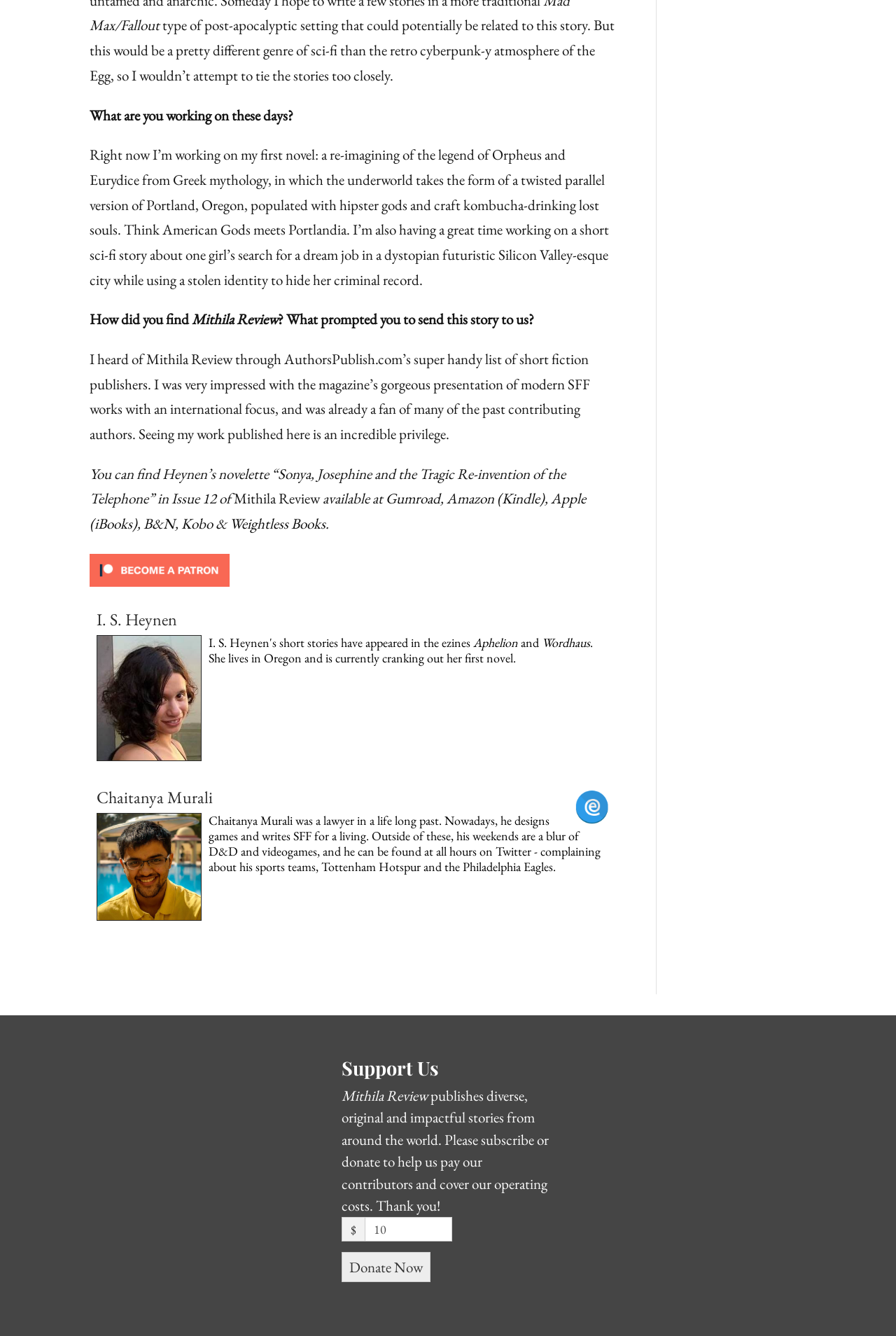Examine the image carefully and respond to the question with a detailed answer: 
What is the name of the game the author designs?

The answer can be found in the text 'Outside of these, his weekends are a blur of D&D and videogames...'.